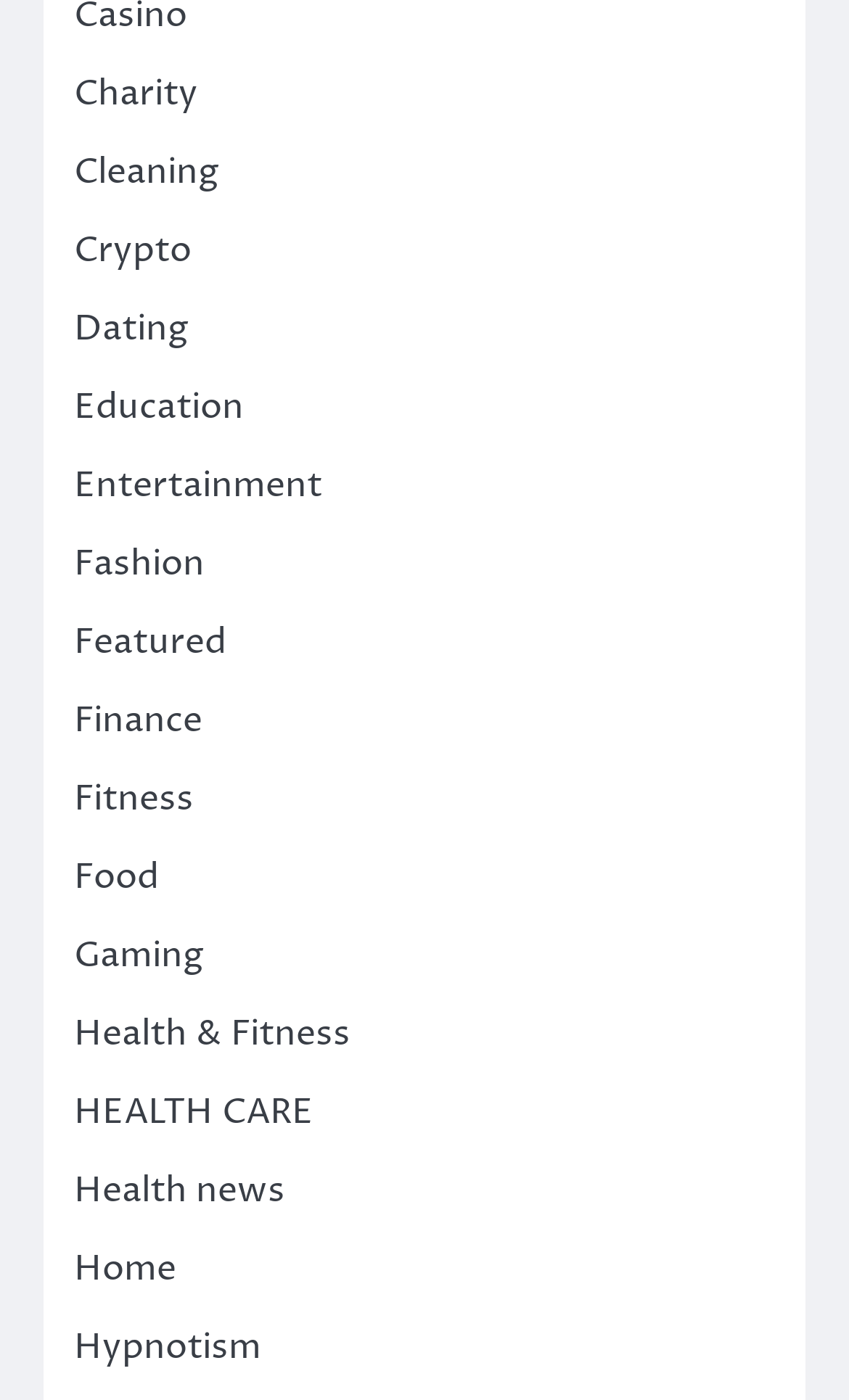Specify the bounding box coordinates of the area that needs to be clicked to achieve the following instruction: "Click on Charity".

[0.087, 0.05, 0.233, 0.084]